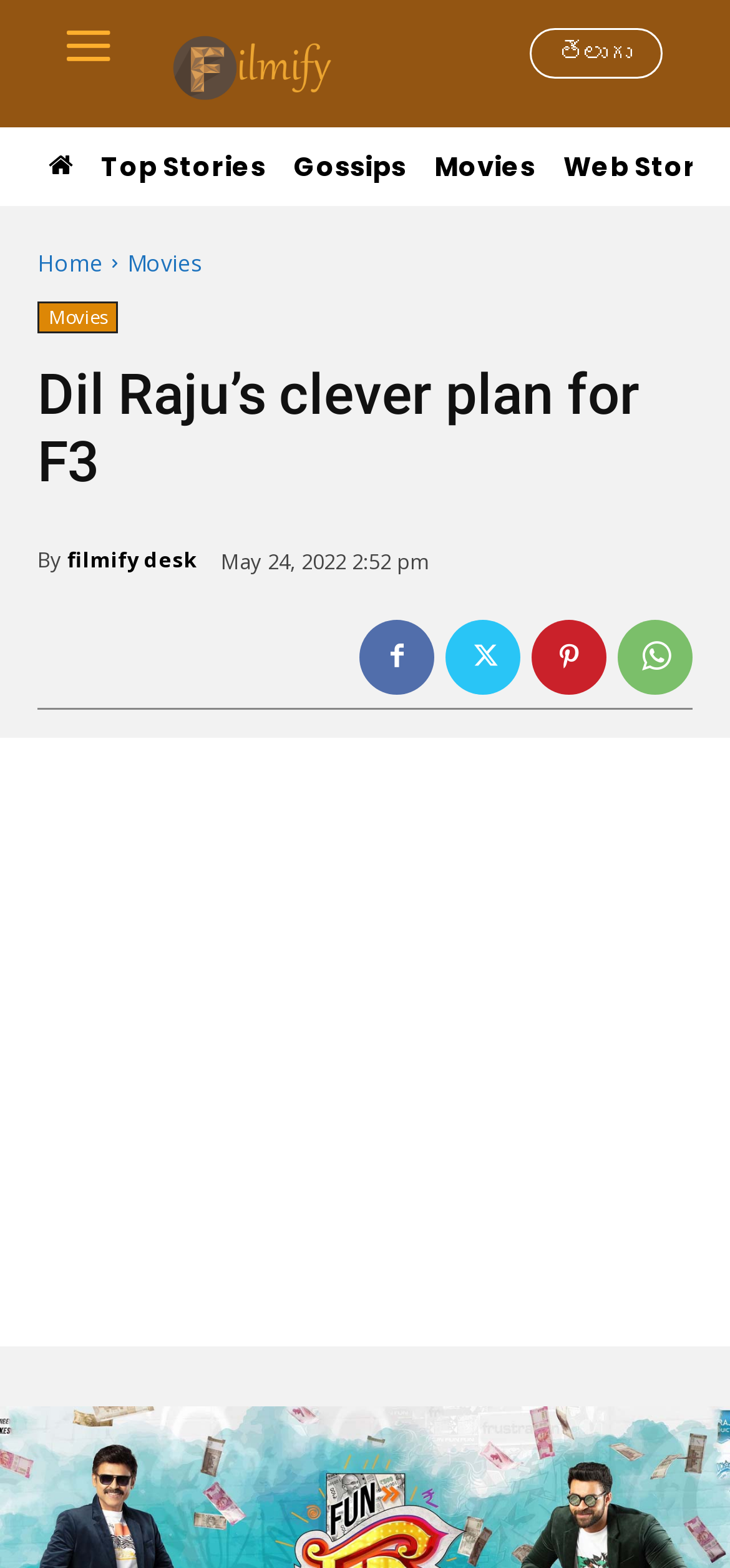Identify the bounding box coordinates of the area that should be clicked in order to complete the given instruction: "Read top stories". The bounding box coordinates should be four float numbers between 0 and 1, i.e., [left, top, right, bottom].

[0.123, 0.081, 0.379, 0.131]